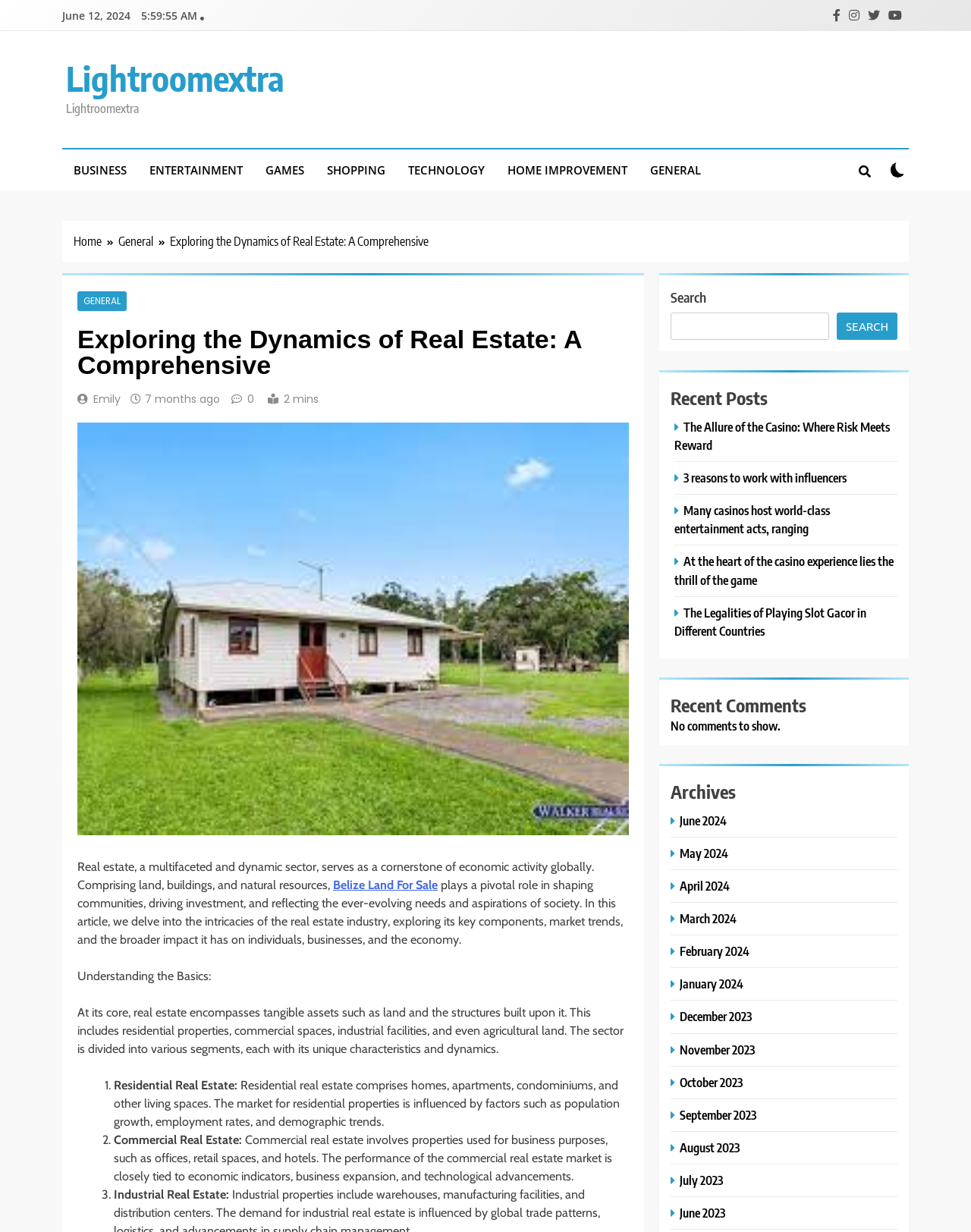What is the main topic of the article?
Give a one-word or short phrase answer based on the image.

Real estate